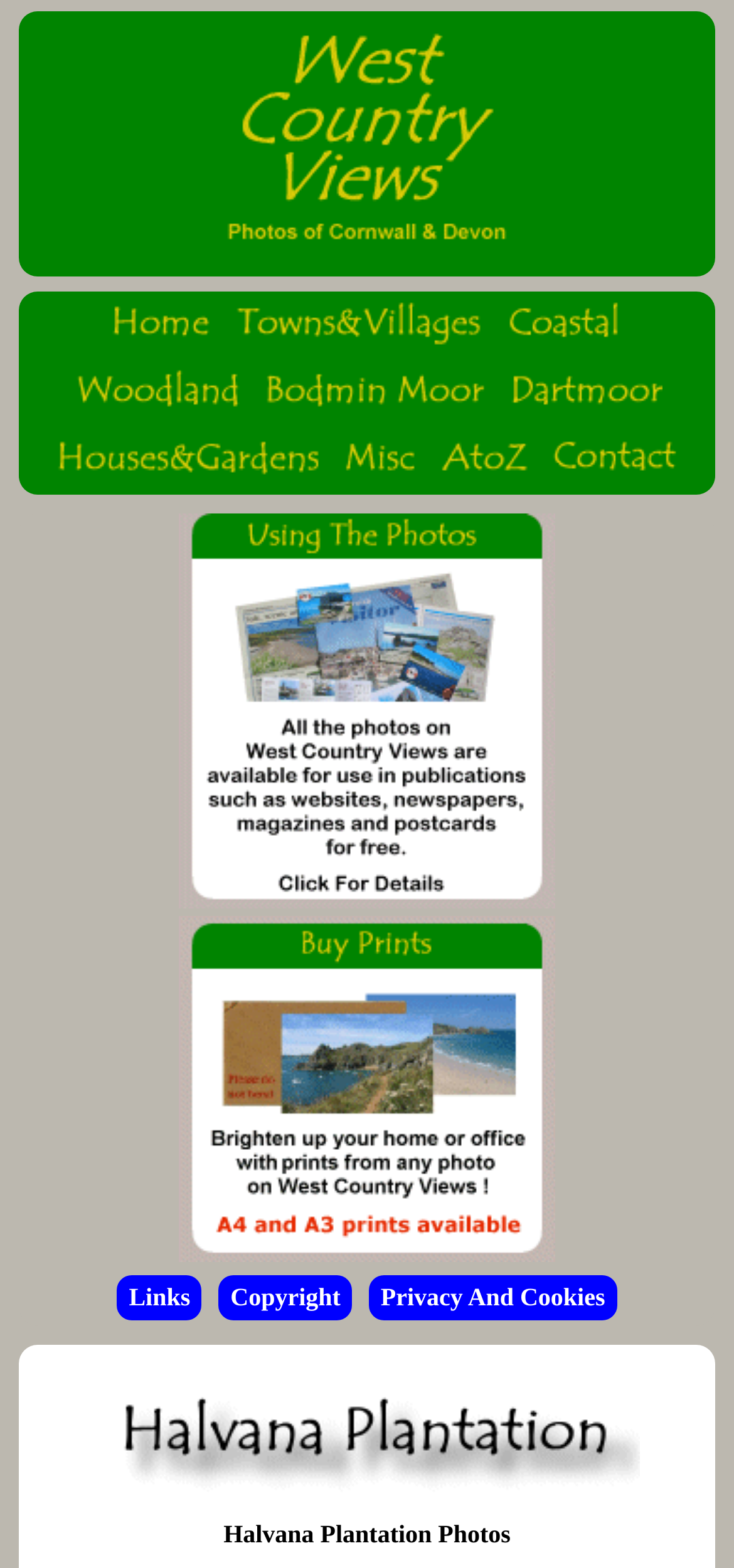Can you find the bounding box coordinates for the element that needs to be clicked to execute this instruction: "browse Woodland photos"? The coordinates should be given as four float numbers between 0 and 1, i.e., [left, top, right, bottom].

[0.099, 0.248, 0.329, 0.269]